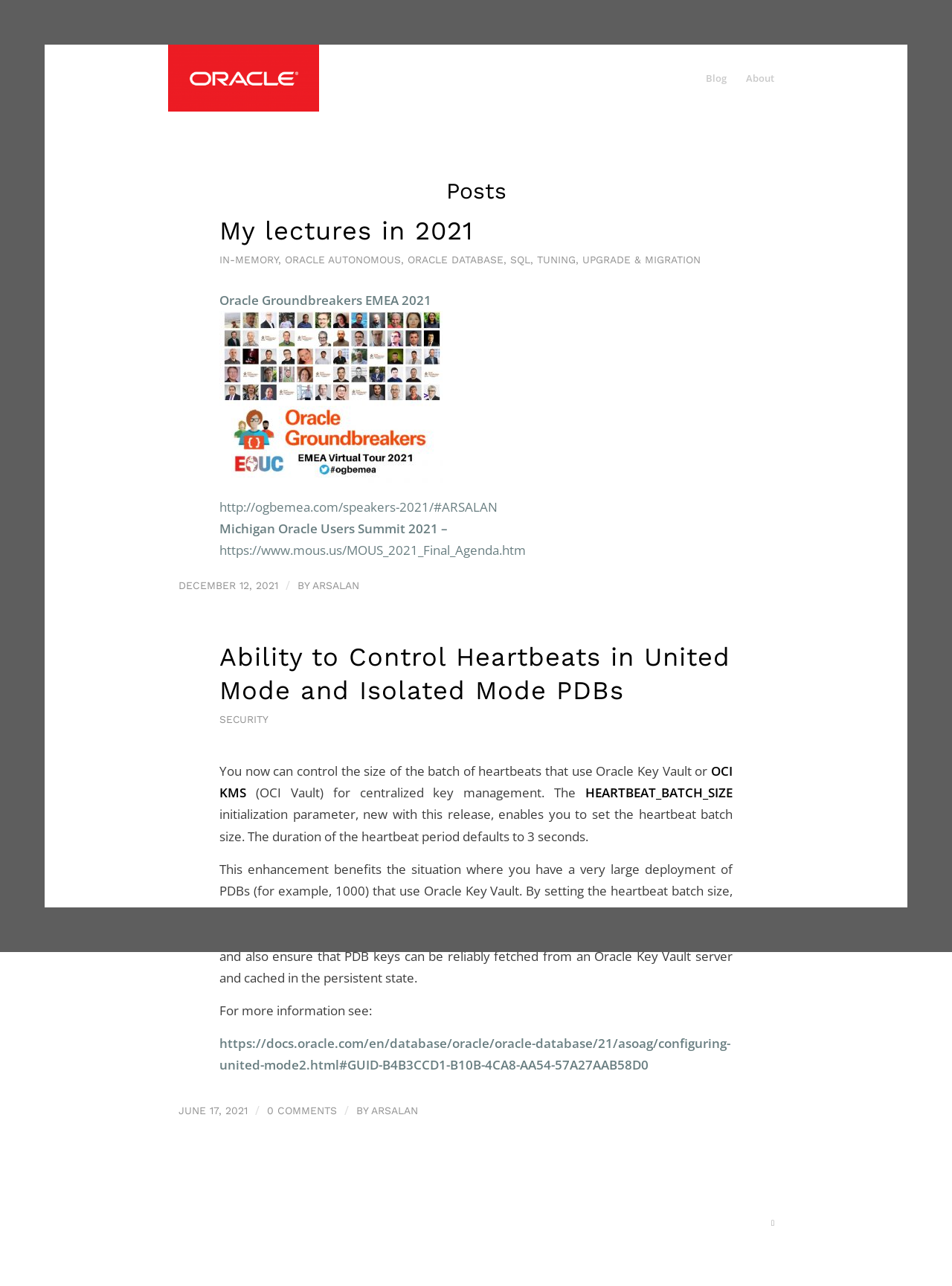Determine the bounding box coordinates for the clickable element to execute this instruction: "Read the article 'My lectures in 2021'". Provide the coordinates as four float numbers between 0 and 1, i.e., [left, top, right, bottom].

[0.23, 0.167, 0.77, 0.225]